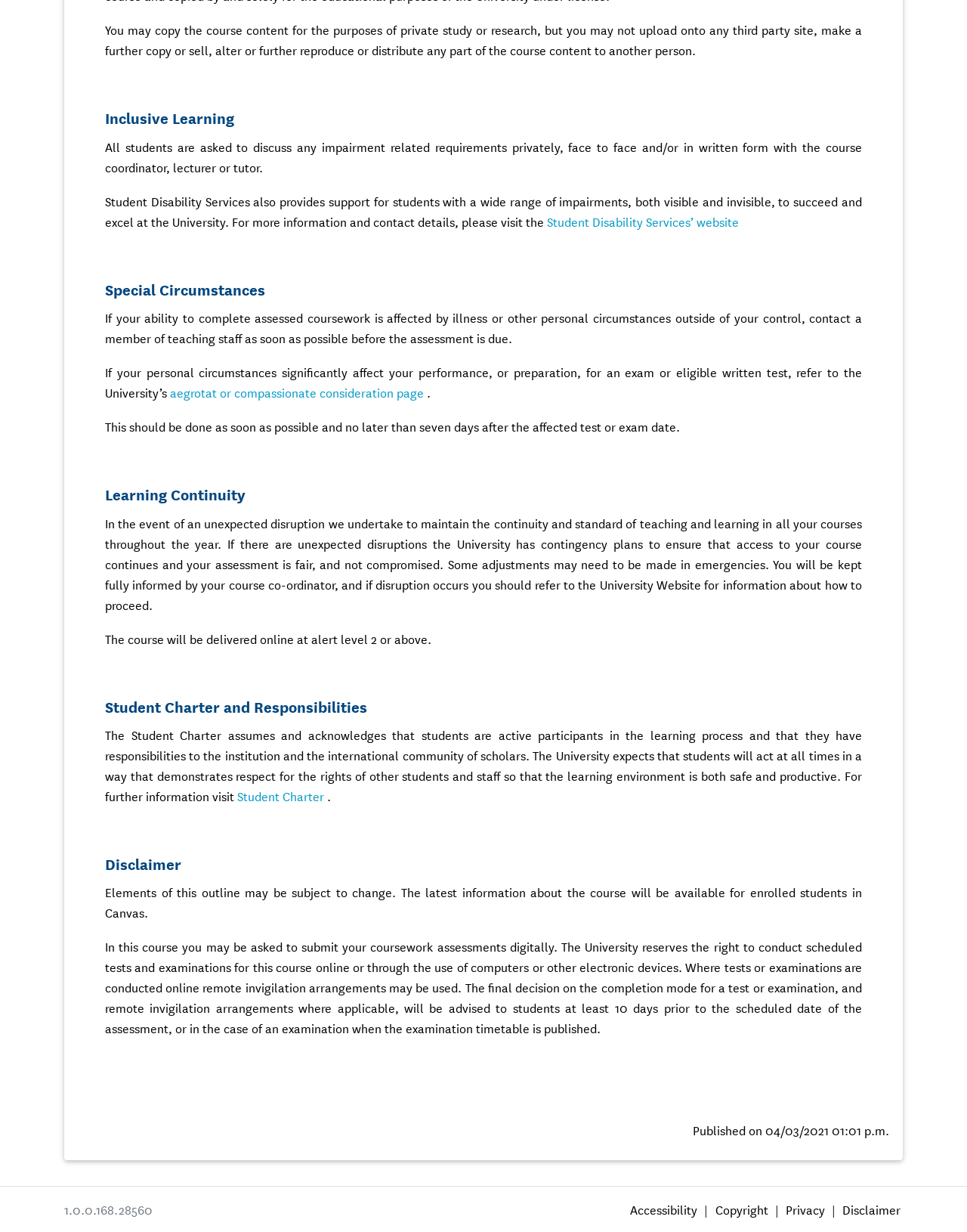Identify the bounding box for the given UI element using the description provided. Coordinates should be in the format (top-left x, top-left y, bottom-right x, bottom-right y) and must be between 0 and 1. Here is the description: Student Charter

[0.245, 0.638, 0.335, 0.653]